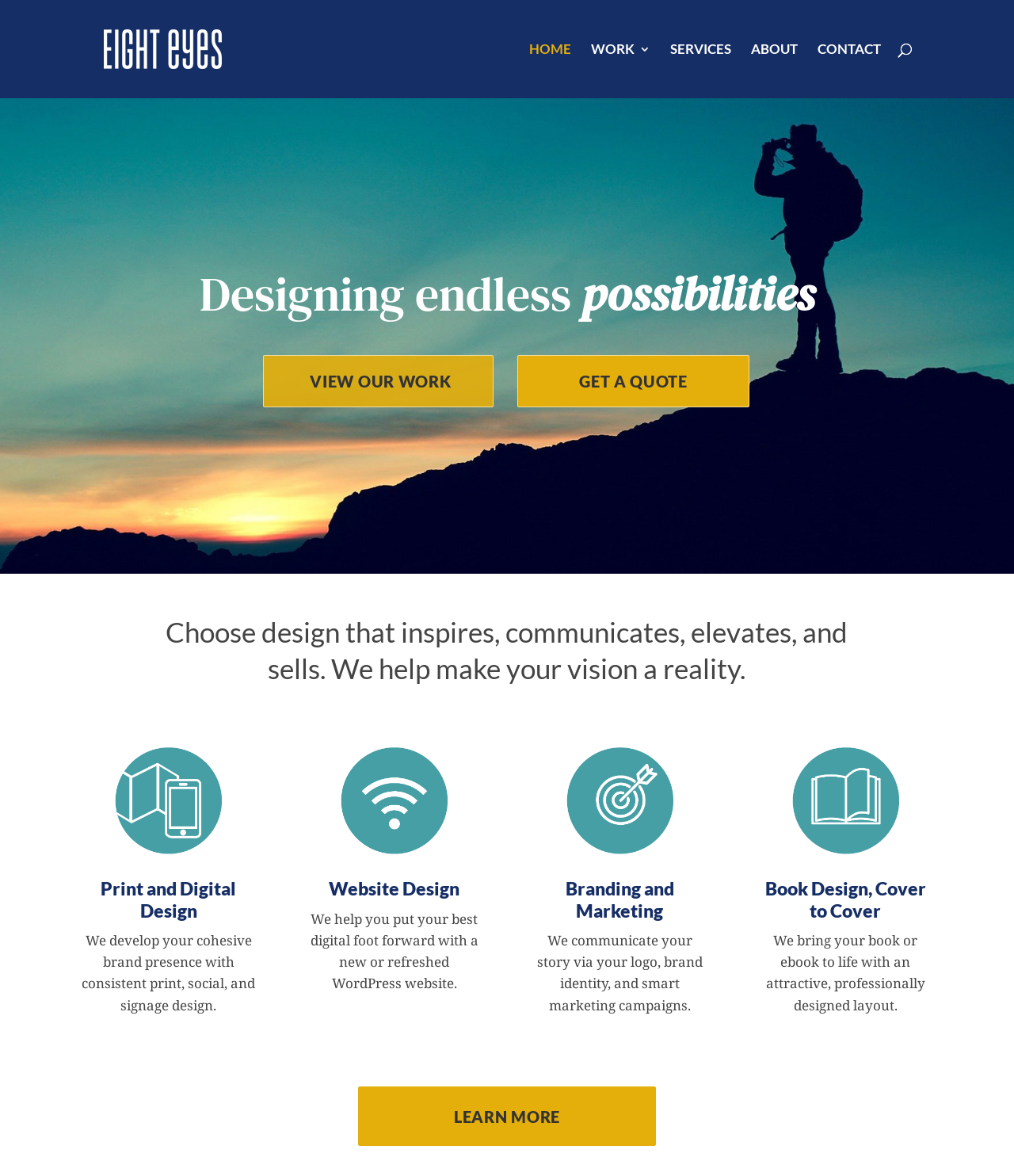What is the tone of the webpage?
Answer the question with a thorough and detailed explanation.

The tone of the webpage is professional, as indicated by the formal language used in the headings and text, the clean design, and the lack of casual or playful elements, suggesting that the company is a professional design and marketing agency.